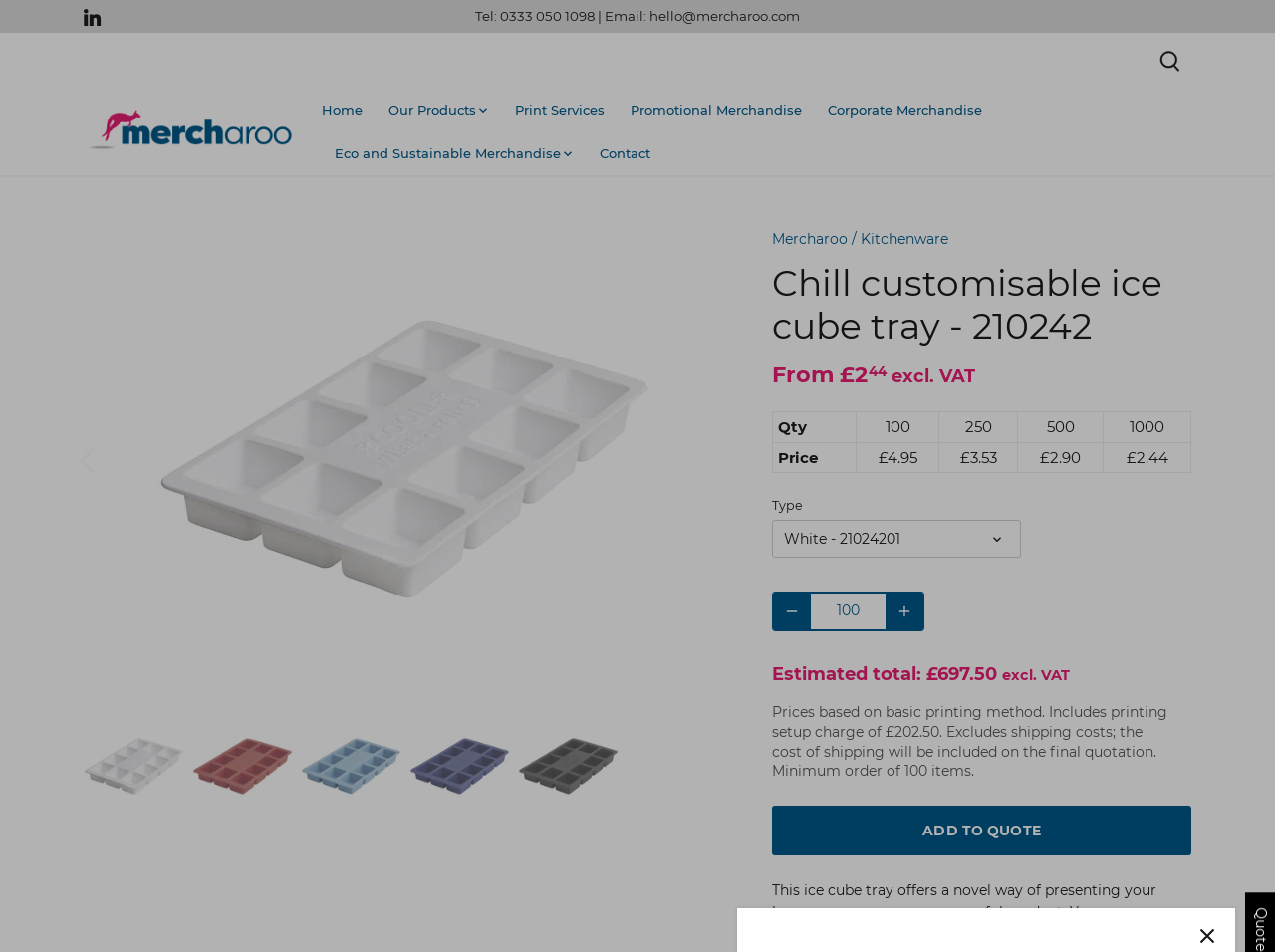Please specify the bounding box coordinates in the format (top-left x, top-left y, bottom-right x, bottom-right y), with all values as floating point numbers between 0 and 1. Identify the bounding box of the UI element described by: aria-label="Next"

[0.506, 0.404, 0.584, 0.561]